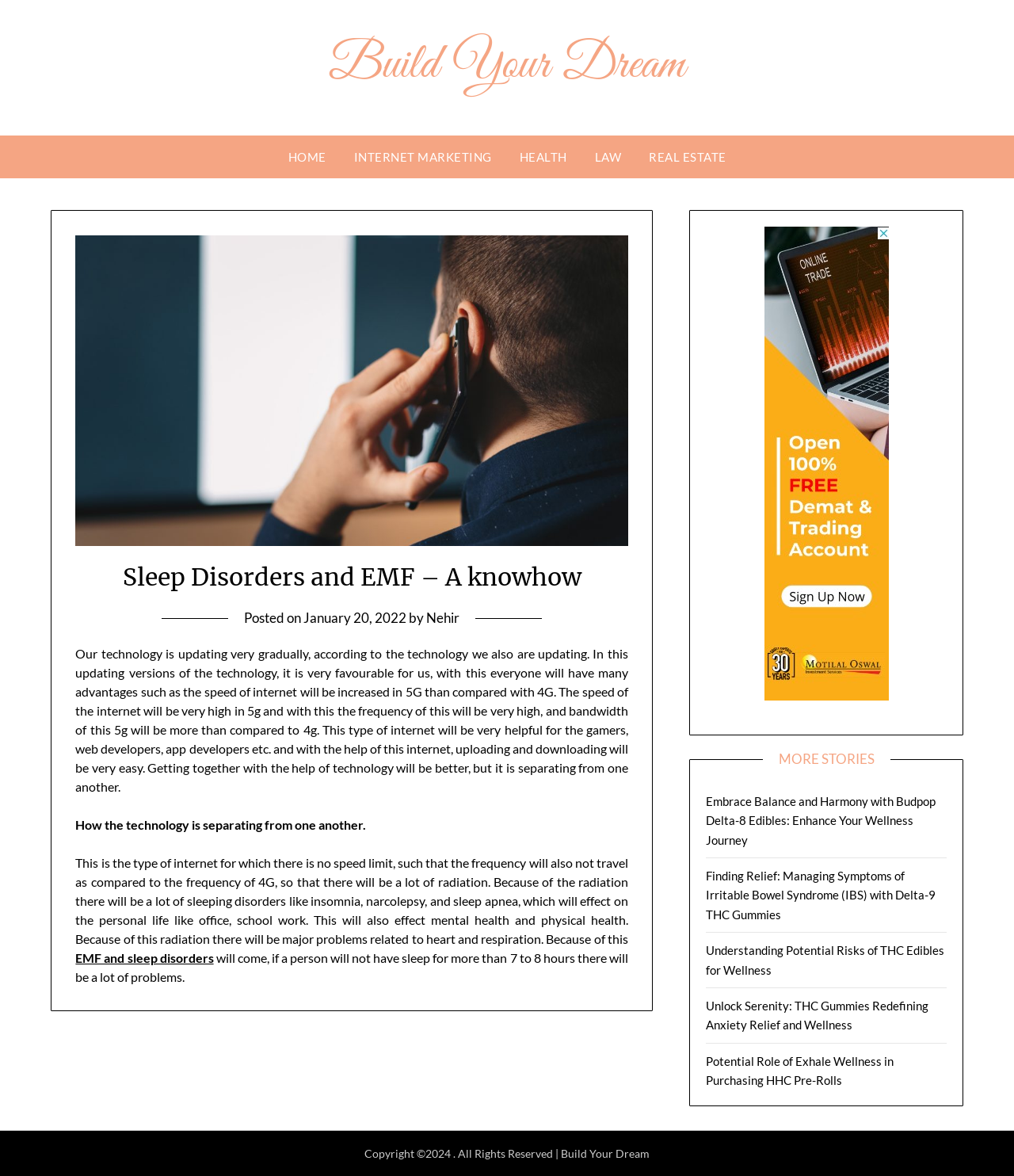Locate the headline of the webpage and generate its content.

Sleep Disorders and EMF – A knowhow